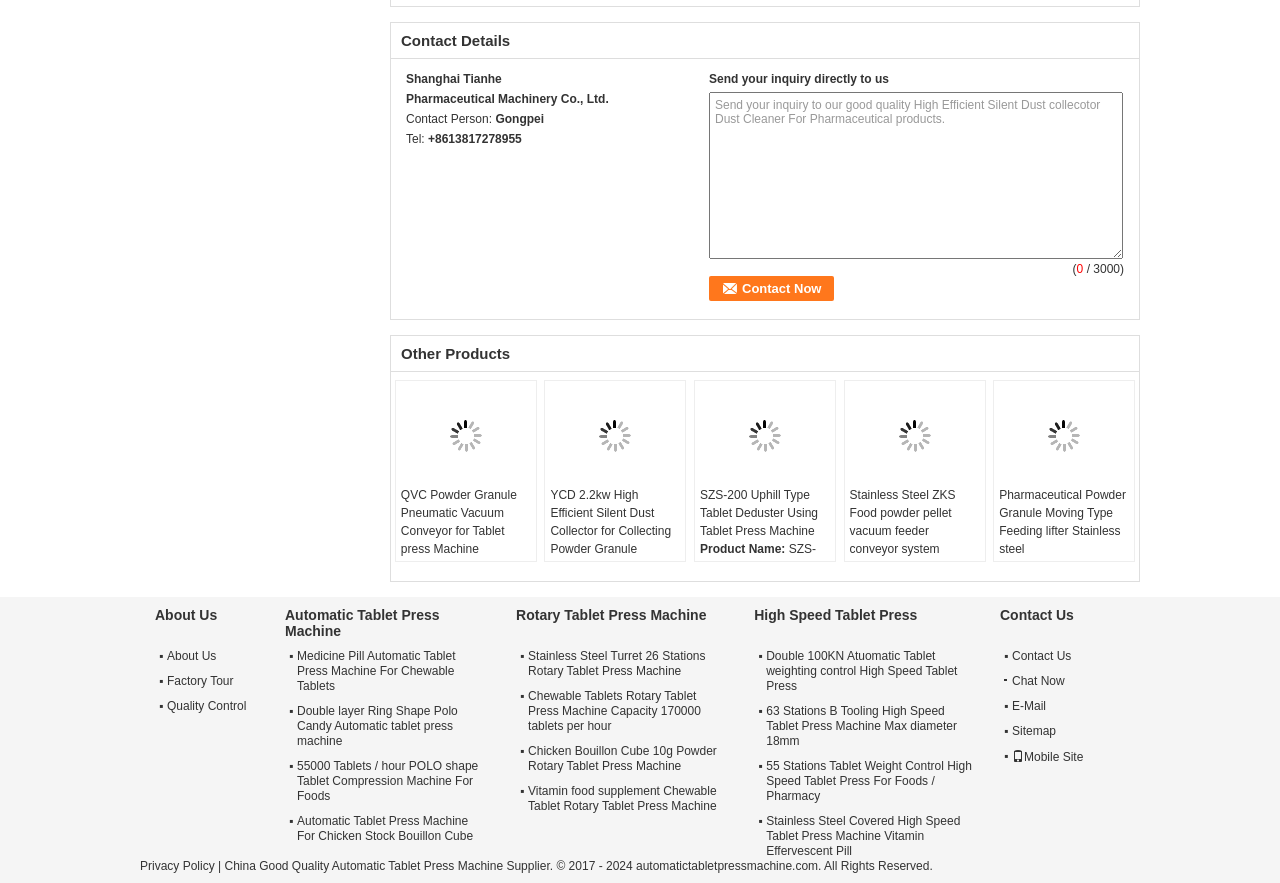Give the bounding box coordinates for this UI element: "Automatic Tablet Press Machine". The coordinates should be four float numbers between 0 and 1, arranged as [left, top, right, bottom].

[0.223, 0.687, 0.343, 0.723]